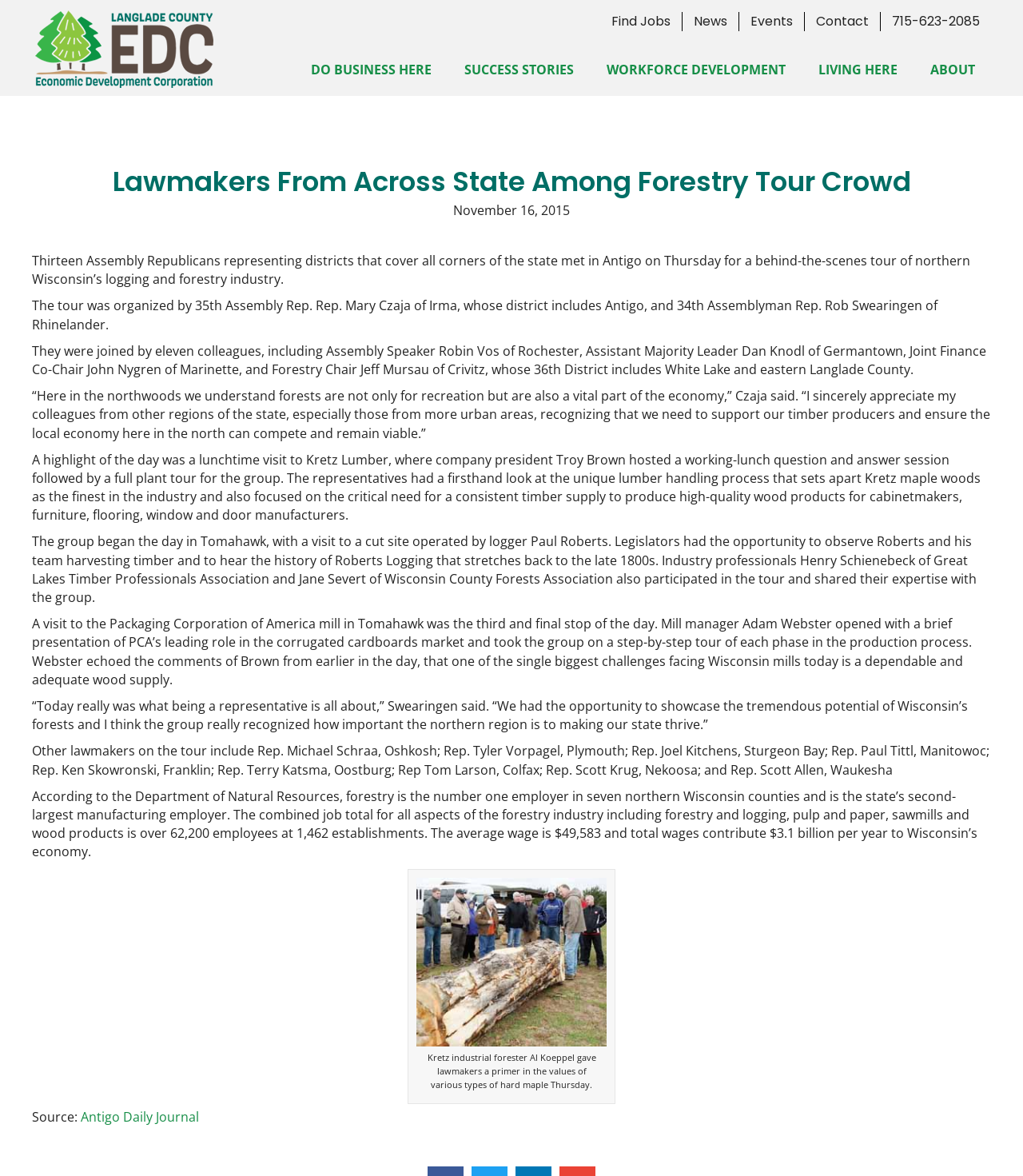Identify the bounding box coordinates of the part that should be clicked to carry out this instruction: "Learn about 'WORKFORCE DEVELOPMENT'".

[0.577, 0.04, 0.784, 0.078]